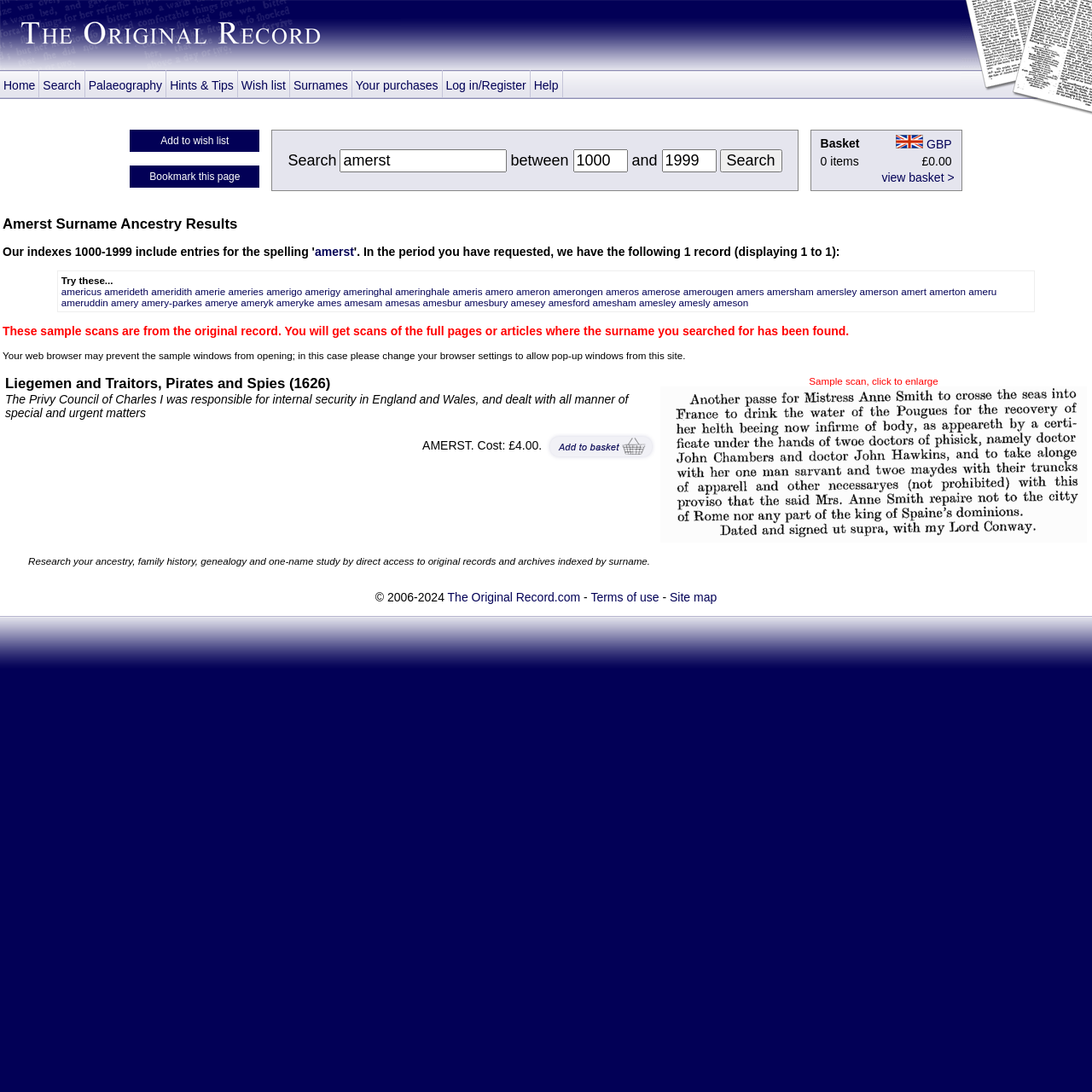What is the time period for the search results?
Using the visual information, answer the question in a single word or phrase.

1000-1999